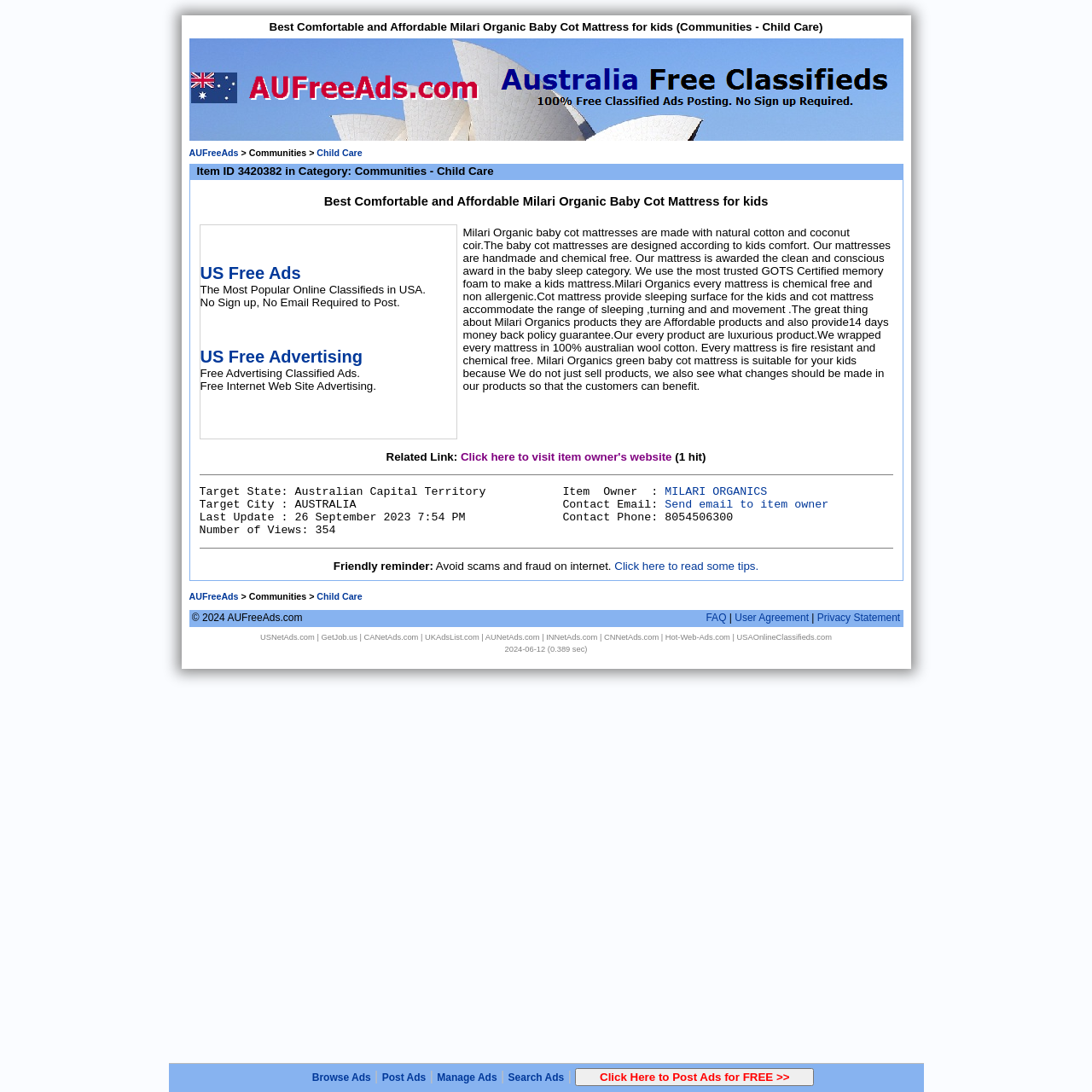Please identify the webpage's heading and generate its text content.

Best Comfortable and Affordable Milari Organic Baby Cot Mattress for kids (Communities - Child Care)